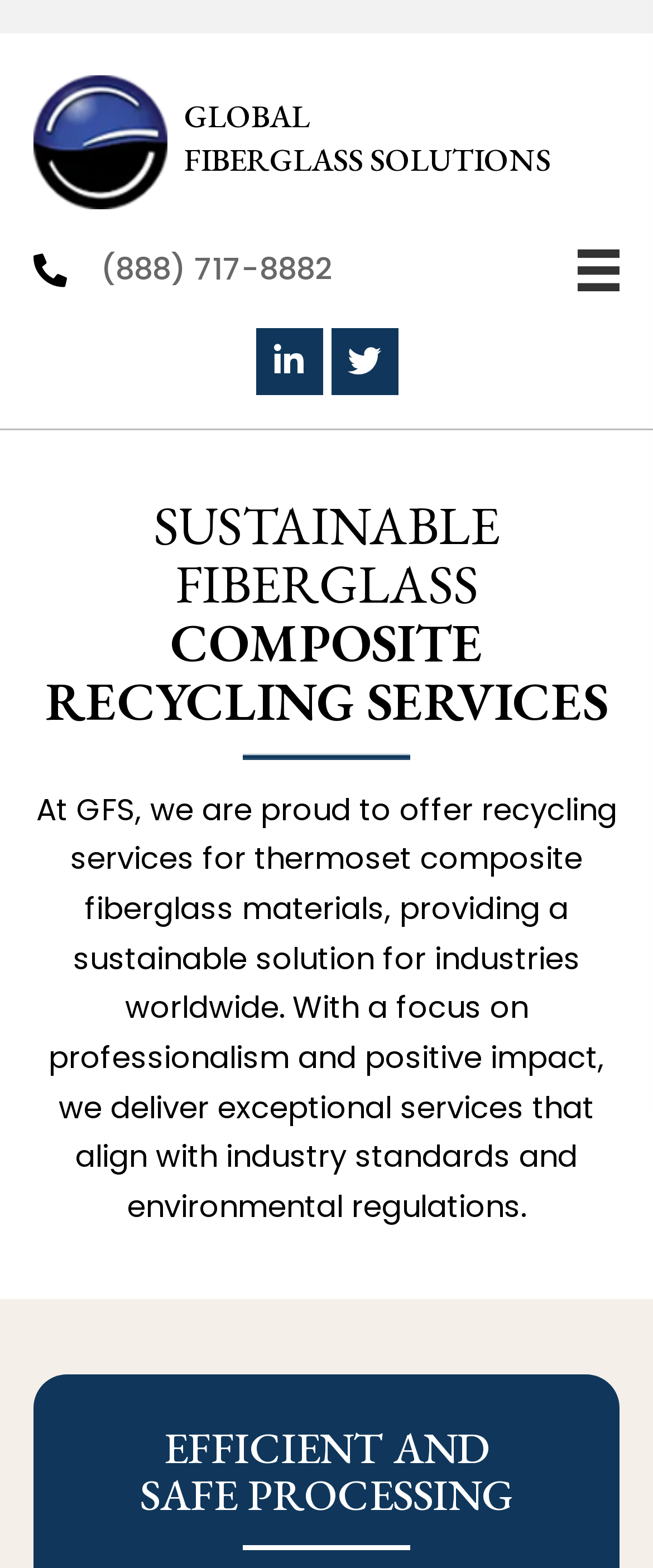Please specify the bounding box coordinates in the format (top-left x, top-left y, bottom-right x, bottom-right y), with all values as floating point numbers between 0 and 1. Identify the bounding box of the UI element described by: parent_node: GLOBAL aria-label="Go to https://globalfiberglass.com"

[0.051, 0.048, 0.846, 0.133]